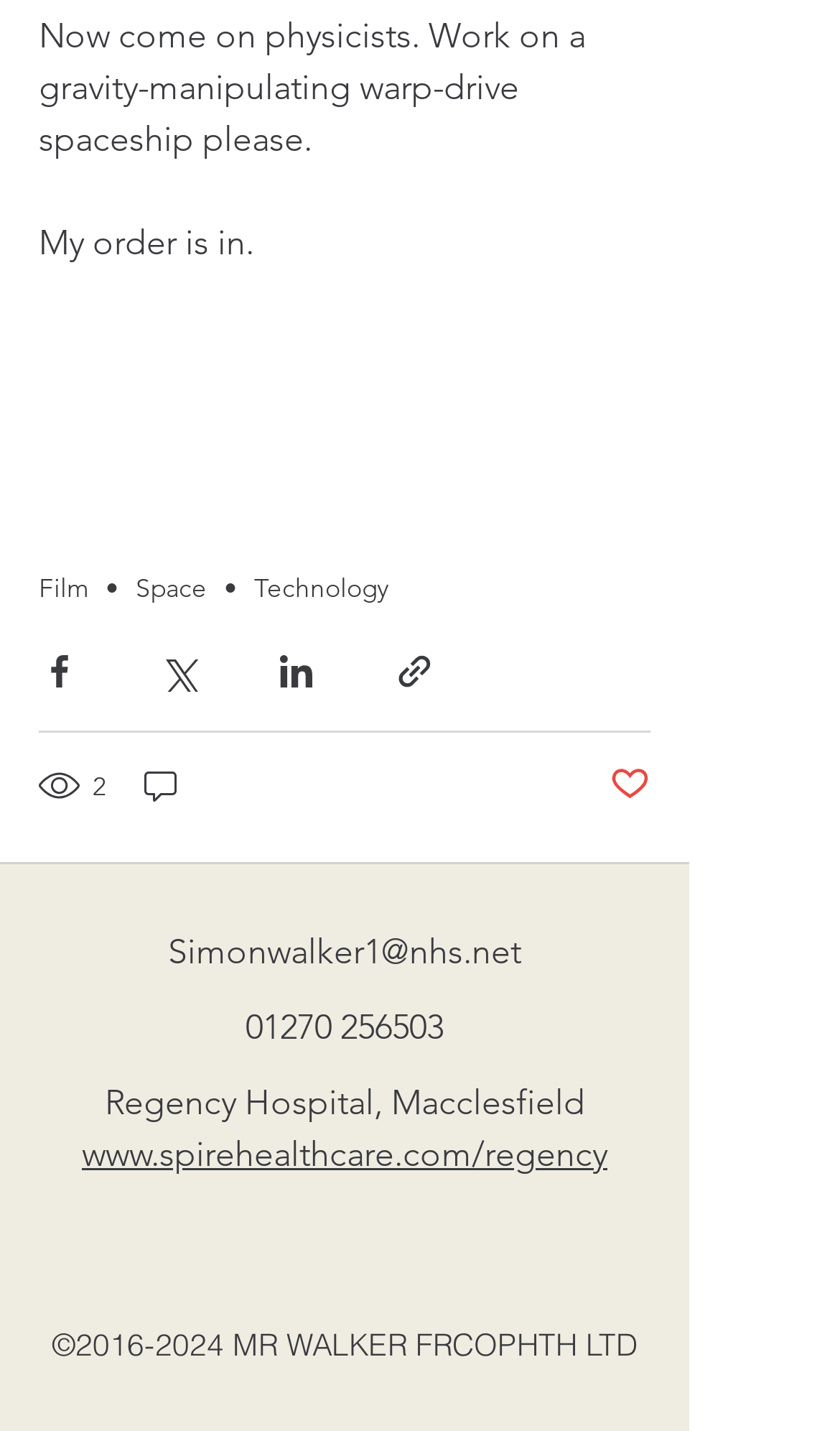Locate the bounding box coordinates of the element I should click to achieve the following instruction: "Share via Facebook".

[0.046, 0.455, 0.095, 0.483]